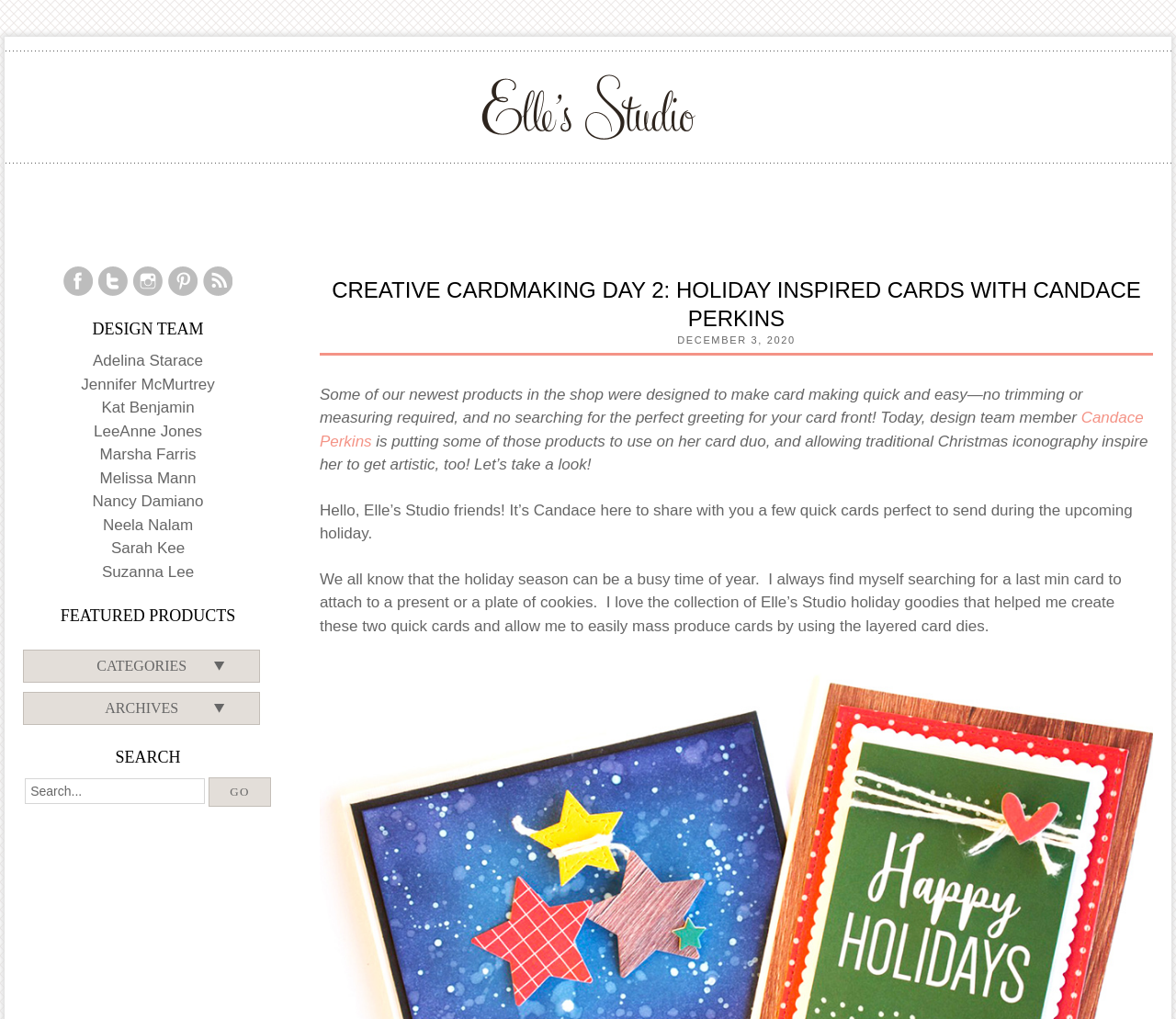What type of products are featured in this blog post?
Refer to the image and give a detailed answer to the question.

The type of products featured in this blog post are card making products, which can be inferred from the text 'Some of our newest products in the shop were designed to make card making quick and easy...'.